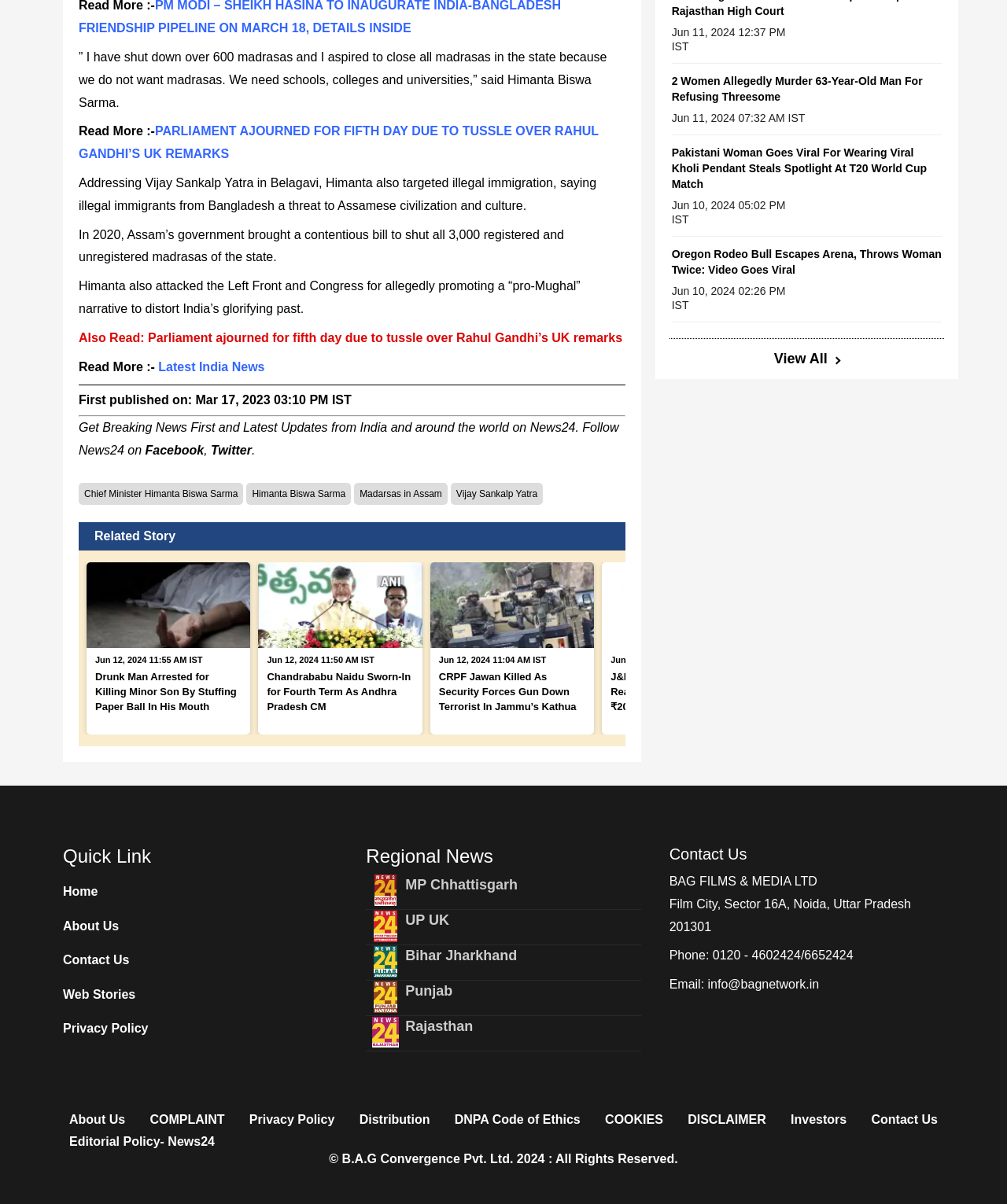Based on what you see in the screenshot, provide a thorough answer to this question: How many news articles are shown in the 'Related Story' section?

The 'Related Story' section displays four news articles with images and brief descriptions, allowing users to quickly browse through related news.